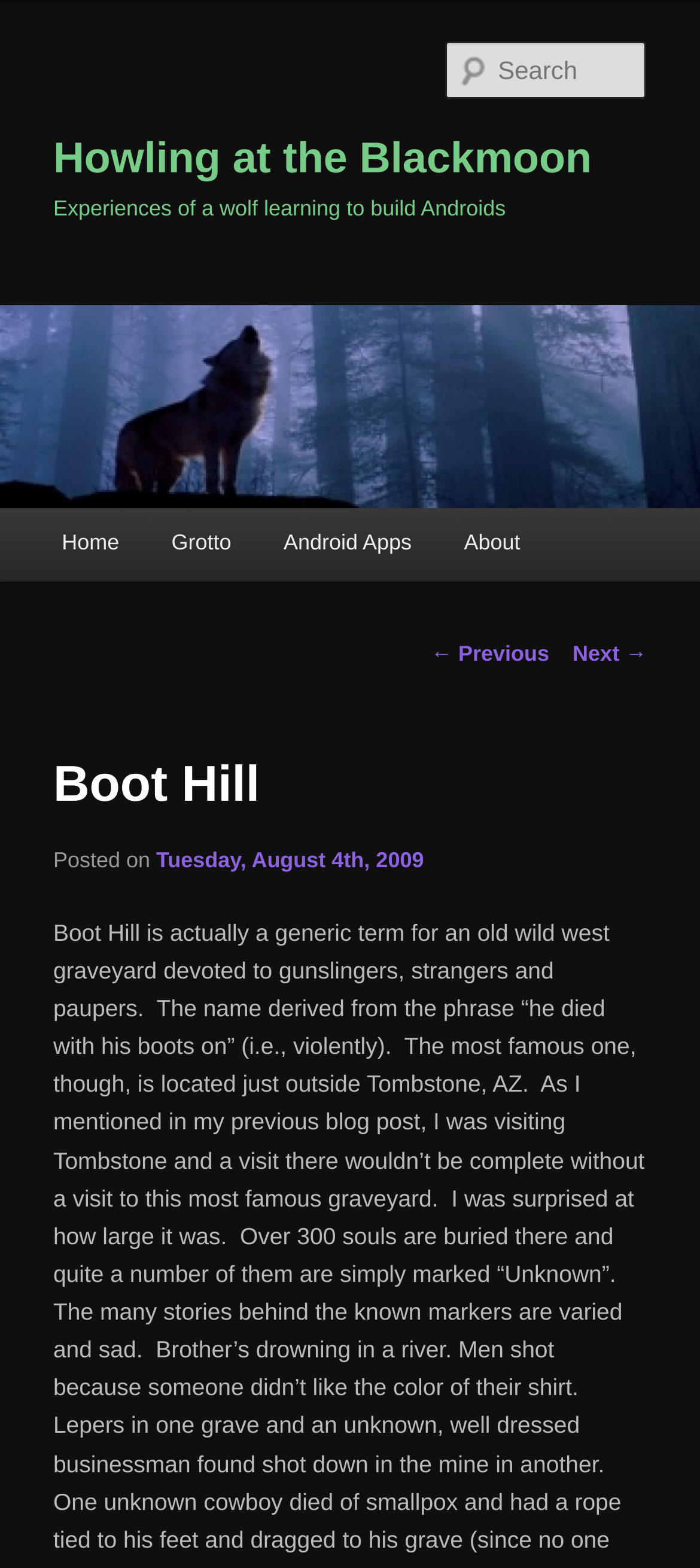How many navigation links are there?
Refer to the image and provide a detailed answer to the question.

There are two navigation links: '← Previous' and 'Next →'. These links are located below the heading 'Post navigation'.